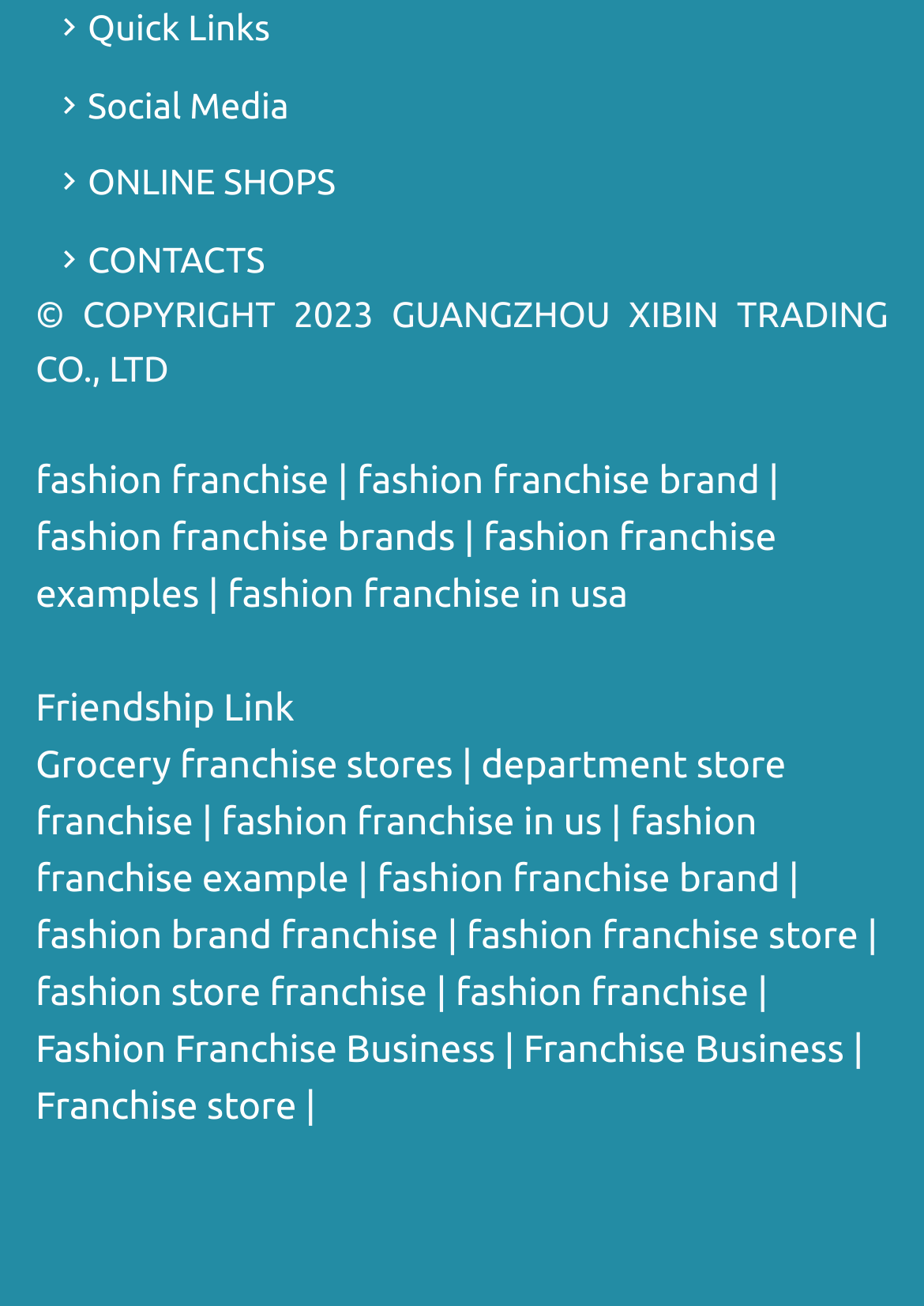Determine the bounding box coordinates of the clickable element to complete this instruction: "Explore department store franchise". Provide the coordinates in the format of four float numbers between 0 and 1, [left, top, right, bottom].

[0.038, 0.571, 0.851, 0.647]